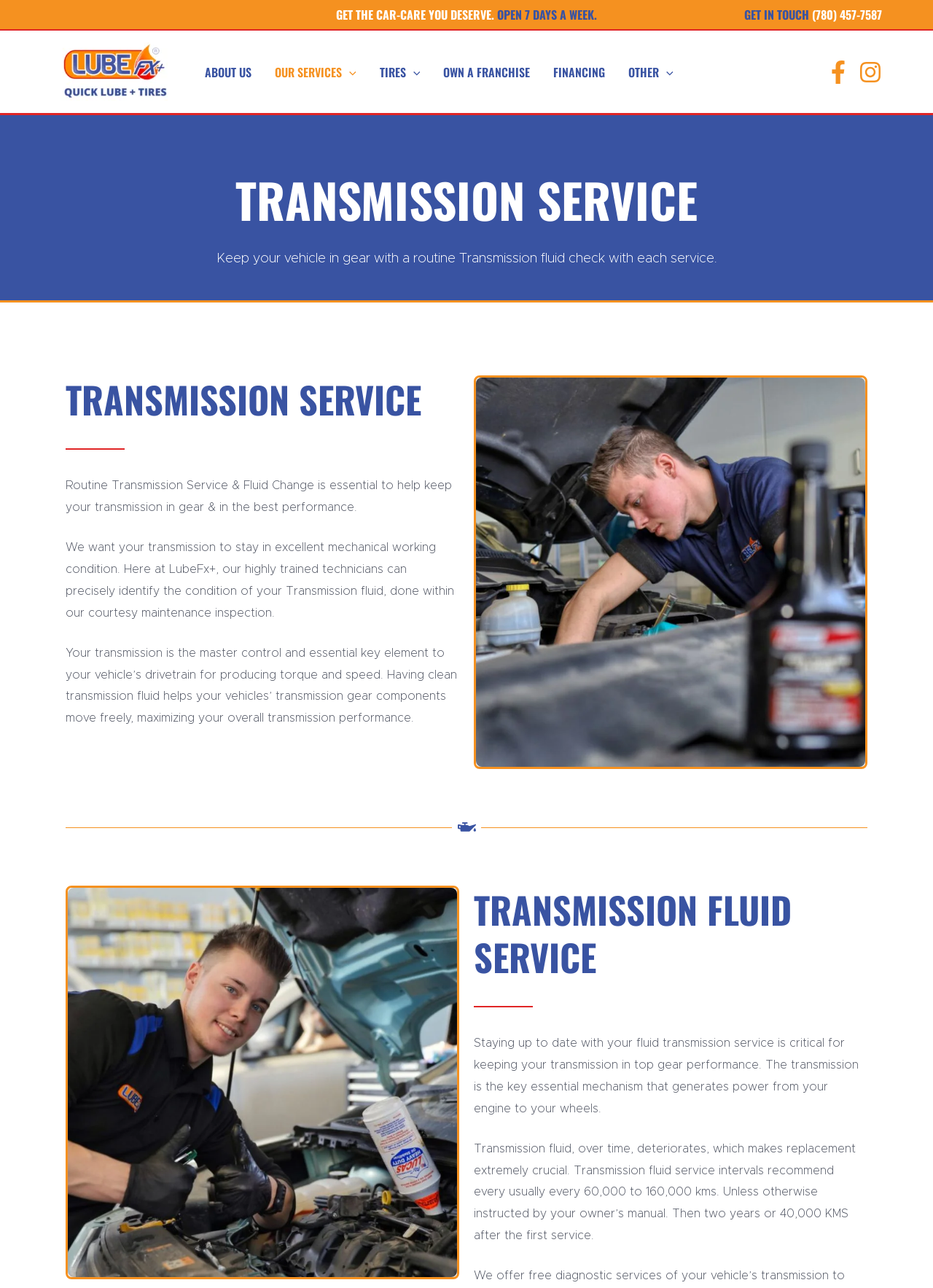Locate the UI element described as follows: "(780) 457-7587". Return the bounding box coordinates as four float numbers between 0 and 1 in the order [left, top, right, bottom].

[0.87, 0.005, 0.945, 0.018]